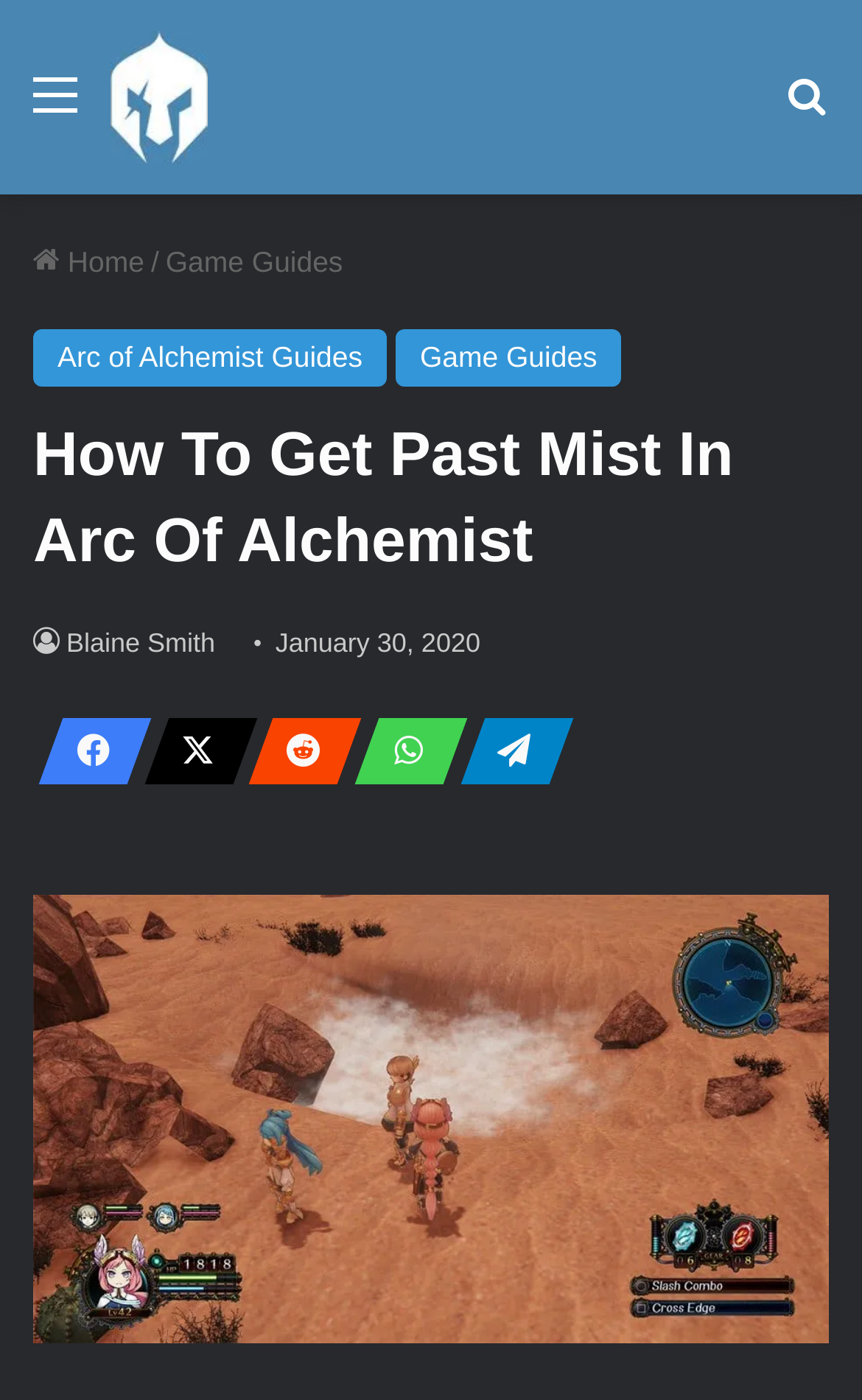Determine the bounding box coordinates of the clickable region to carry out the instruction: "Go to the Home page".

[0.038, 0.175, 0.167, 0.199]